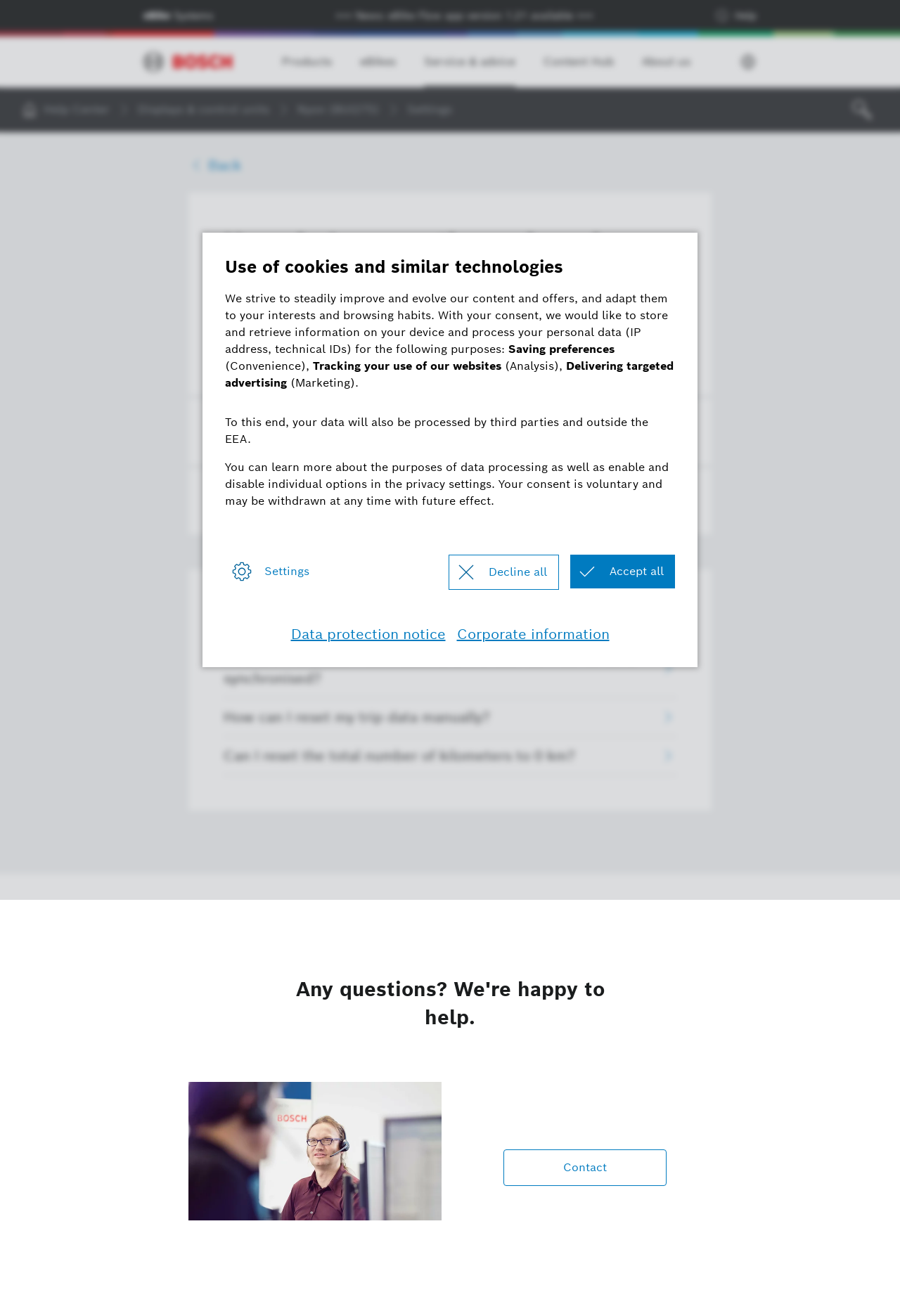What is the purpose of the 'Change language' button?
We need a detailed and meticulous answer to the question.

The 'Change language' button is likely used to switch the language of the webpage's content, allowing users to access the information in their preferred language.